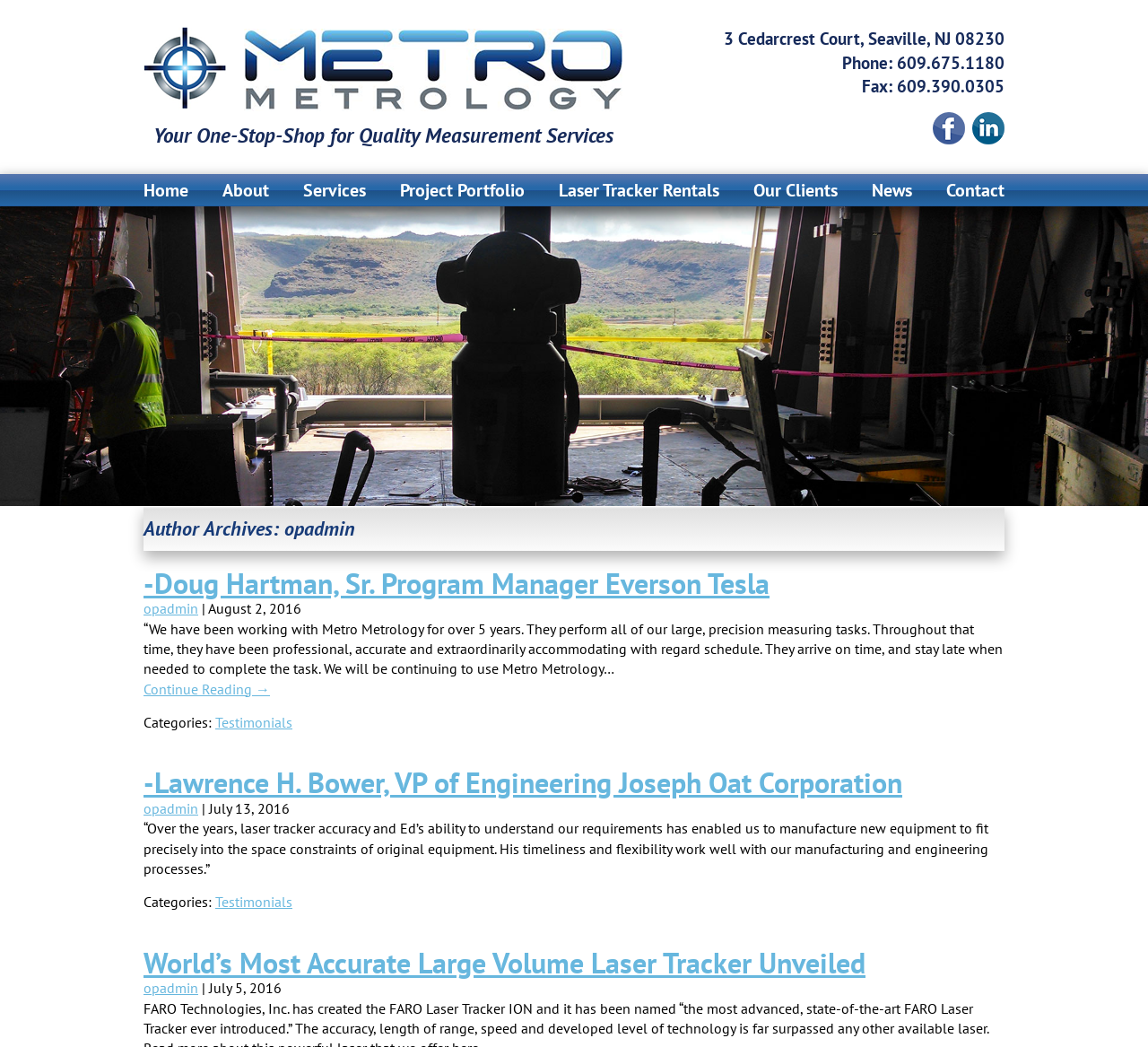Answer the question briefly using a single word or phrase: 
What is the company name?

Metro Metrology